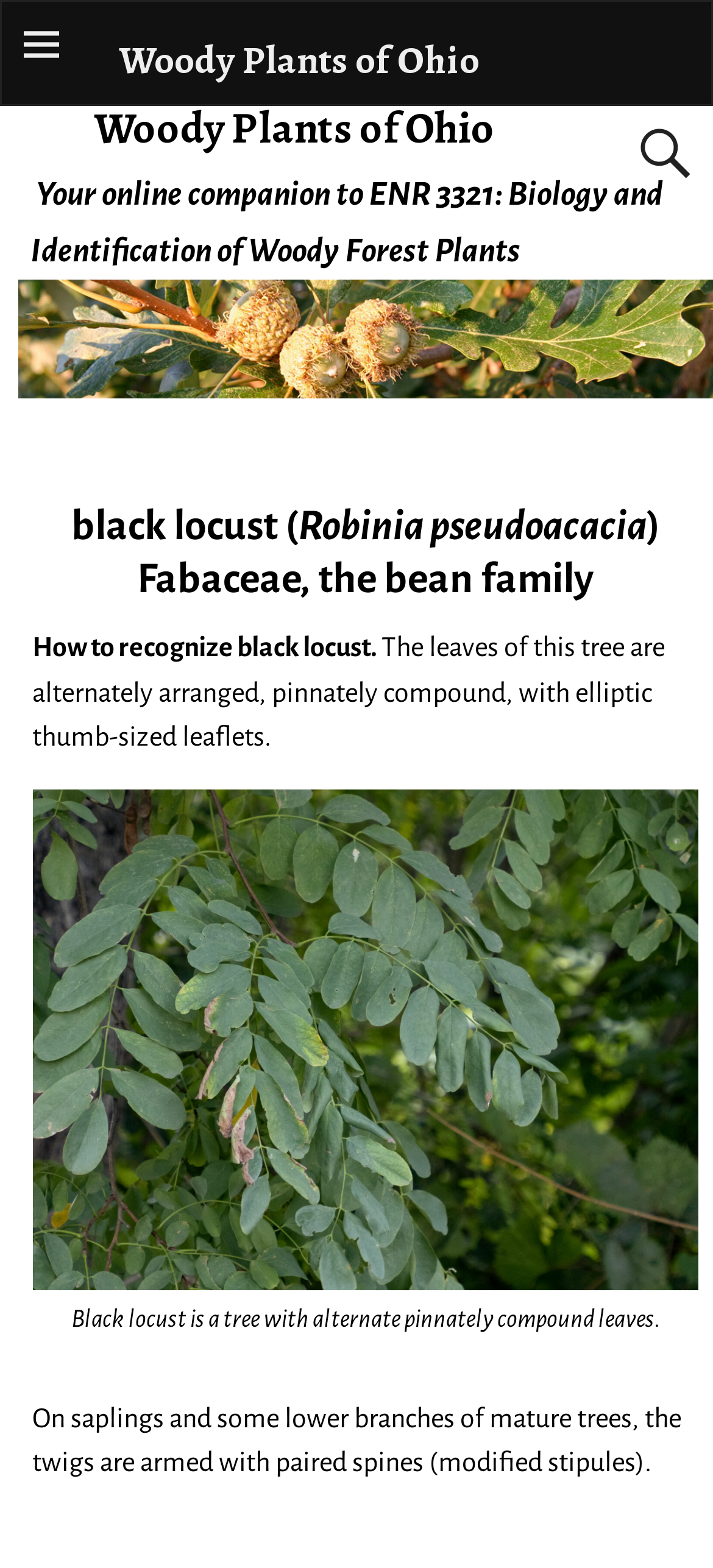What type of leaves does black locust have?
We need a detailed and exhaustive answer to the question. Please elaborate.

I found this information by looking at the text description of the black locust tree, which states 'The leaves of this tree are alternately arranged, pinnately compound, with elliptic thumb-sized leaflets.'